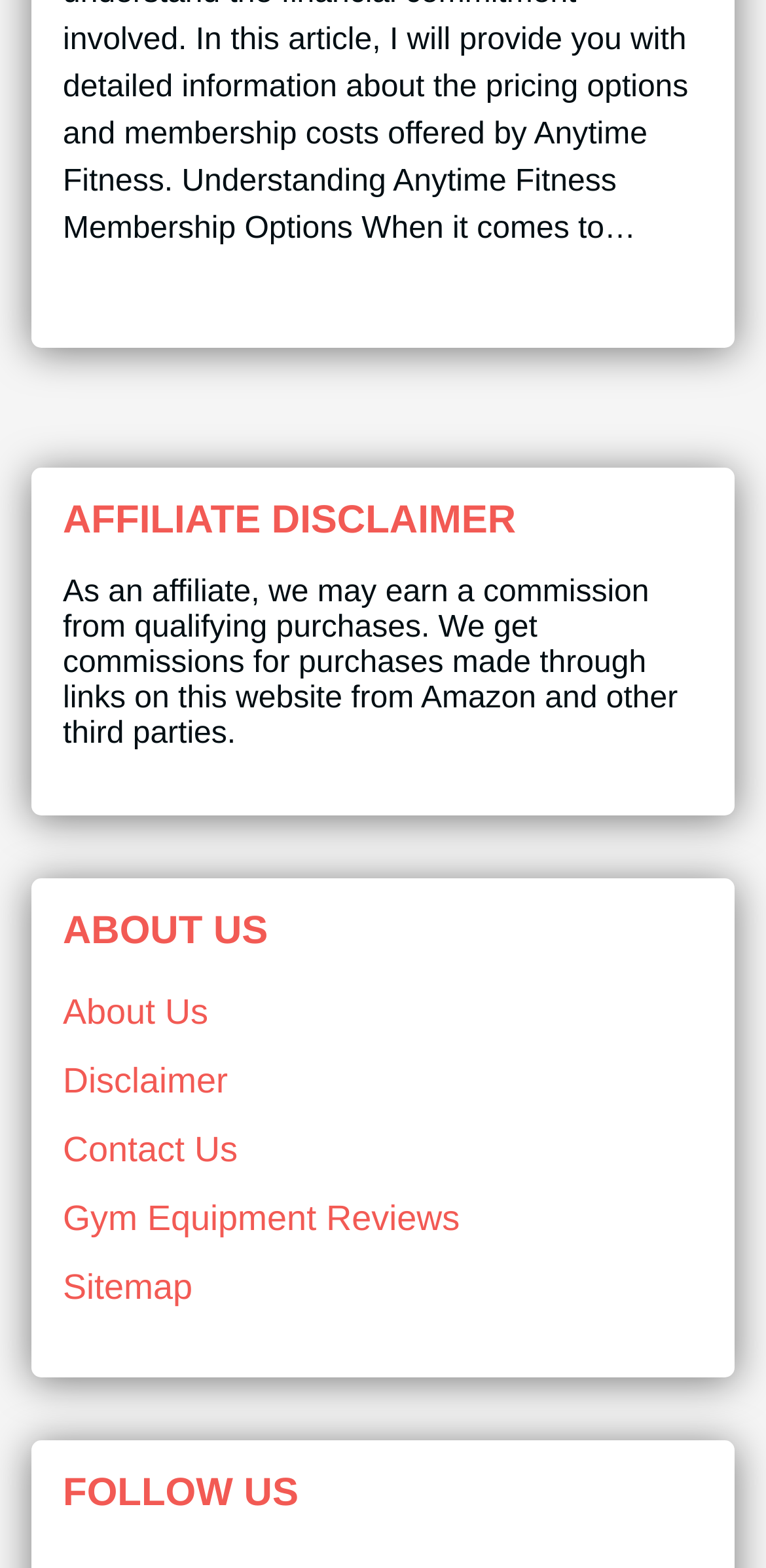What is the last link present on the webpage?
Please provide a comprehensive and detailed answer to the question.

The last link present on the webpage is 'Sitemap', which is located at the bottom of the webpage with a bounding box coordinate of [0.082, 0.808, 0.251, 0.833].